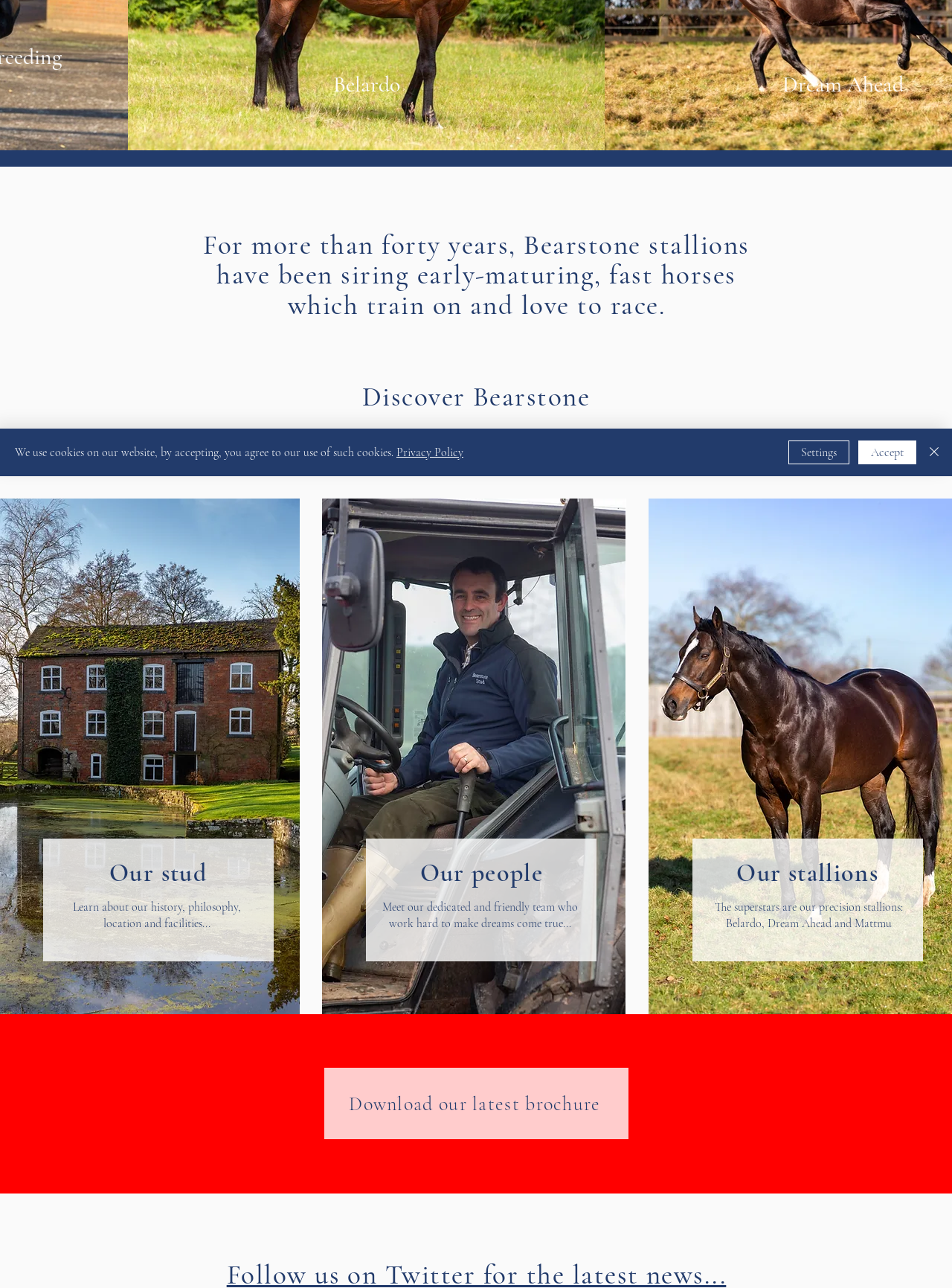Identify the bounding box coordinates for the UI element described as follows: "Our people". Ensure the coordinates are four float numbers between 0 and 1, formatted as [left, top, right, bottom].

[0.441, 0.666, 0.57, 0.69]